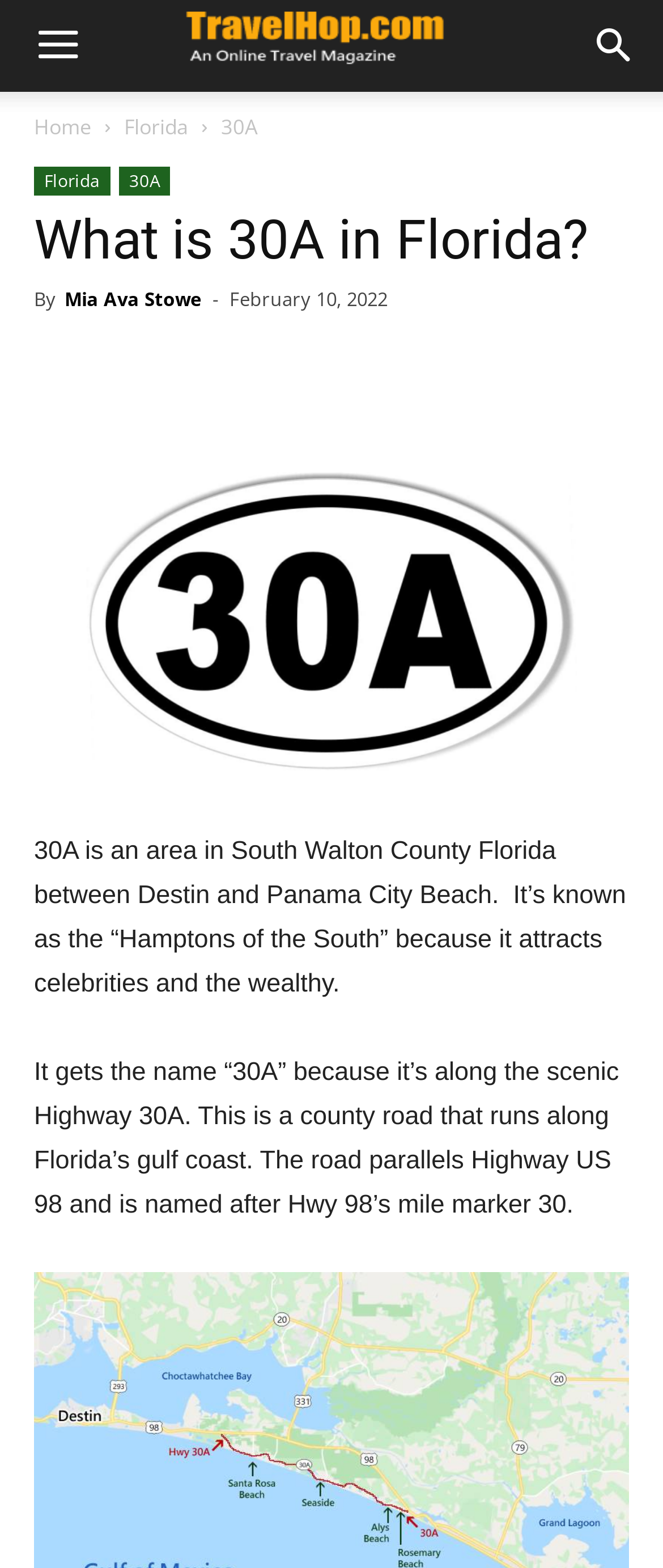Who wrote the article?
Based on the image, provide a one-word or brief-phrase response.

Mia Ava Stowe